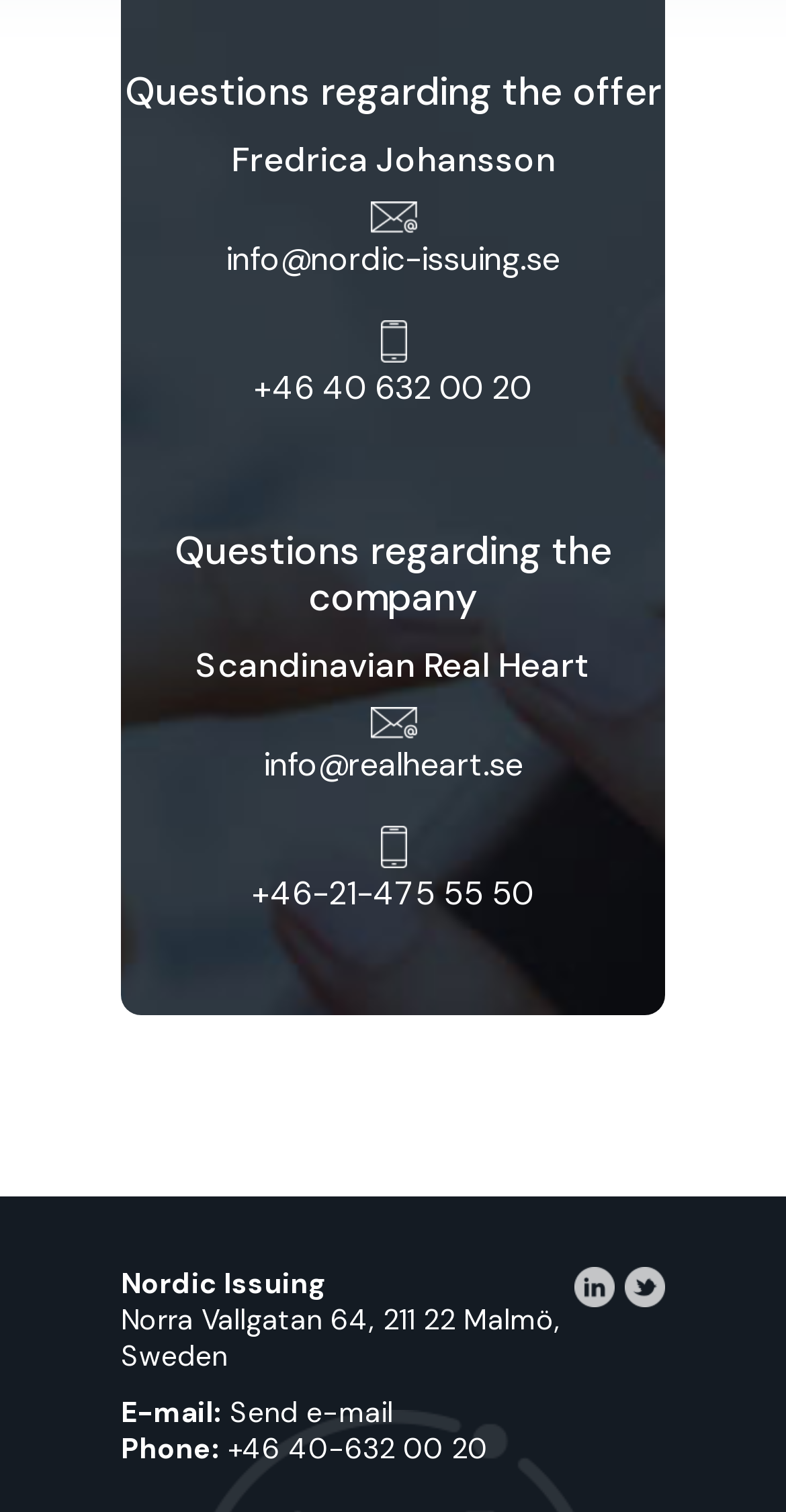Identify the bounding box coordinates of the part that should be clicked to carry out this instruction: "Send an email".

[0.292, 0.922, 0.5, 0.946]